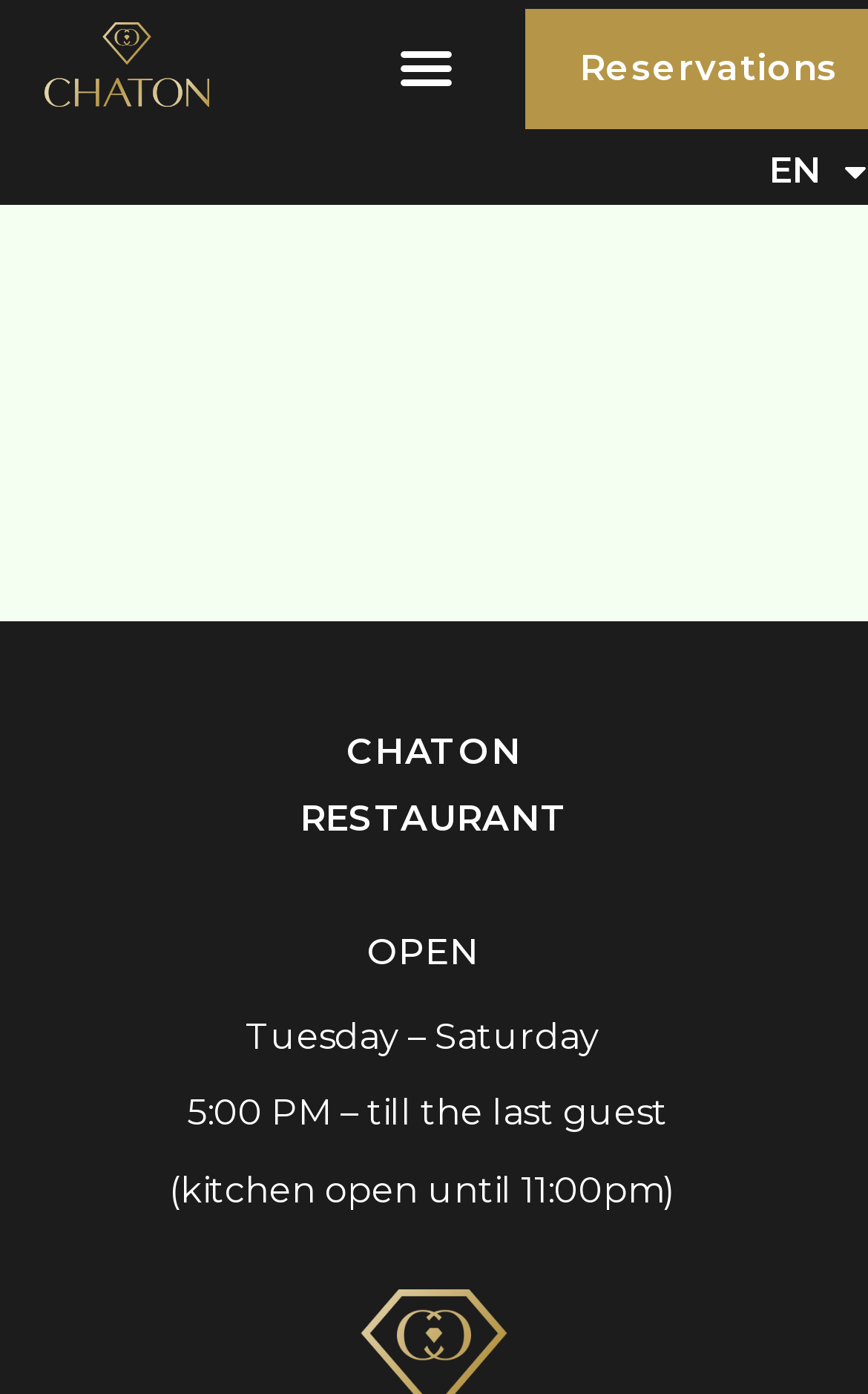What are the operating hours of the kitchen?
Look at the screenshot and respond with one word or a short phrase.

until 11:00pm